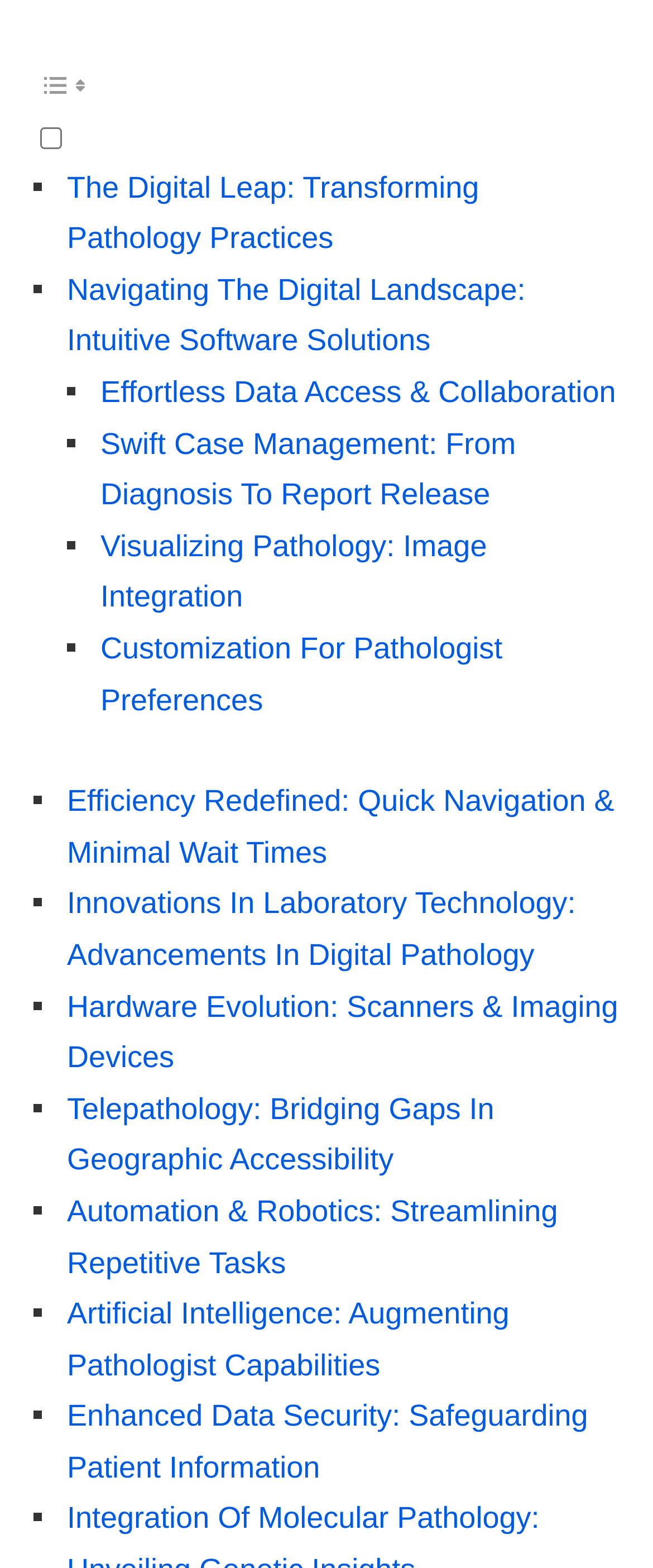Please identify the bounding box coordinates of the area I need to click to accomplish the following instruction: "Check 'Table of Content' checkbox".

[0.062, 0.081, 0.095, 0.095]